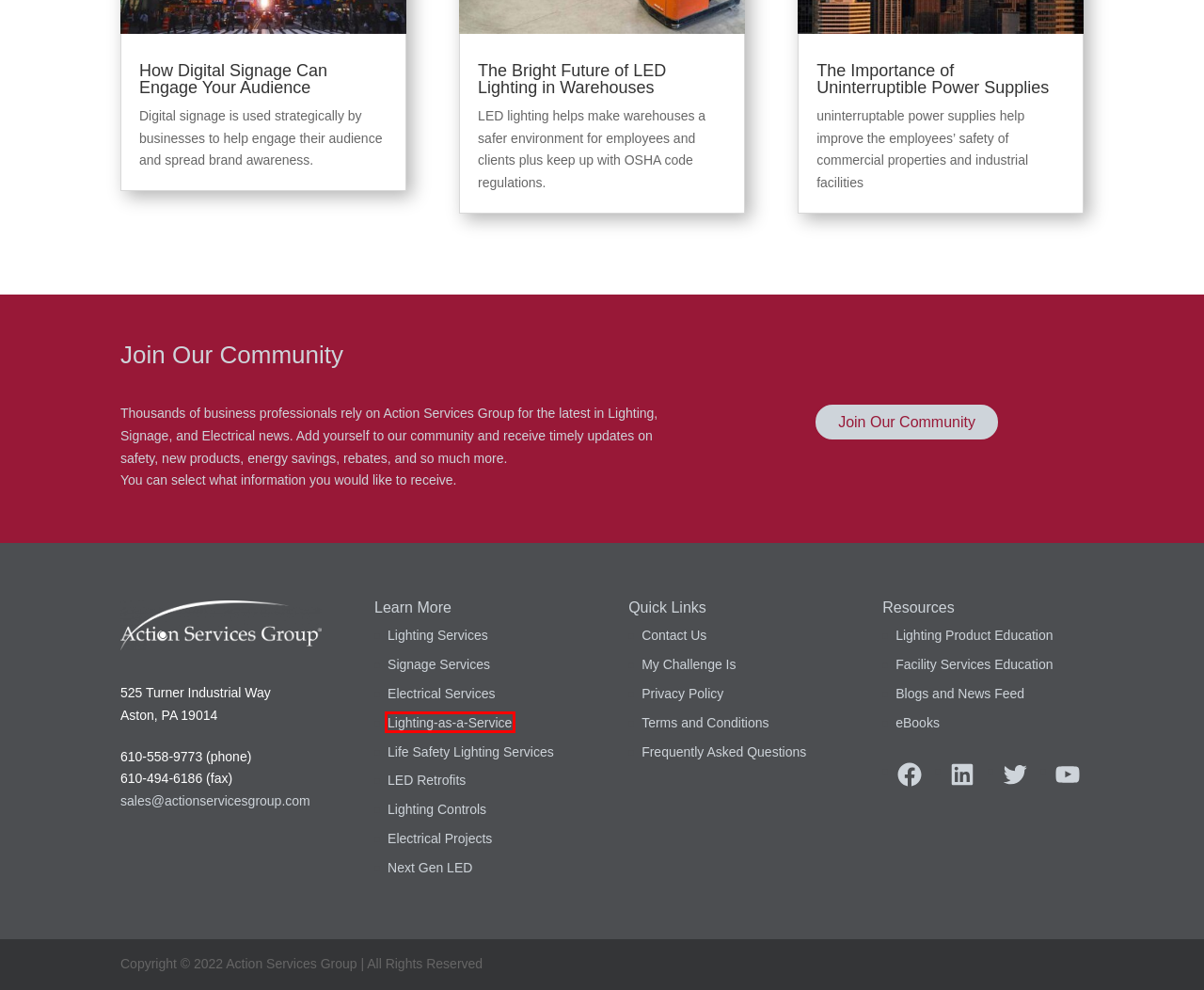Given a webpage screenshot with a UI element marked by a red bounding box, choose the description that best corresponds to the new webpage that will appear after clicking the element. The candidates are:
A. Privacy Policy | Action Services Group
B. Terms and Conditions | Action Services Group
C. FAQ About Action Services Group | Contact Us With Your Questions
D. Facility Services eBooks - An In-depth Look | Action Services Group
E. National Lighting Services | Action Services Group
F. National Lighting-as-a-Service | Action Services Group
G. National Life Safety Lighting Services | Action Services Group
H. Next Gen LED Upgrades | Action Services Group

F